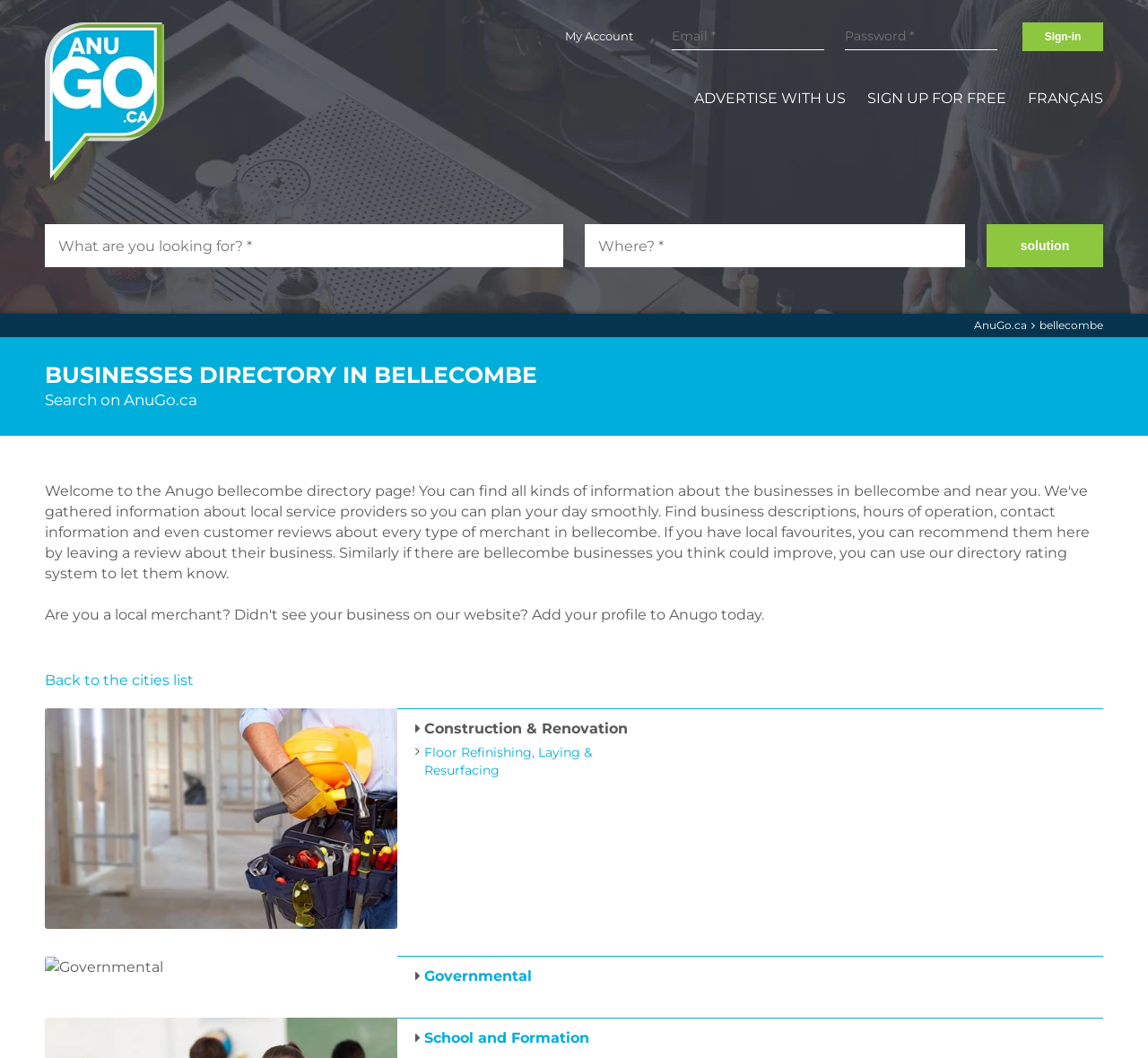Pinpoint the bounding box coordinates of the clickable element needed to complete the instruction: "Click on ADVERTISE WITH US". The coordinates should be provided as four float numbers between 0 and 1: [left, top, right, bottom].

[0.605, 0.083, 0.737, 0.103]